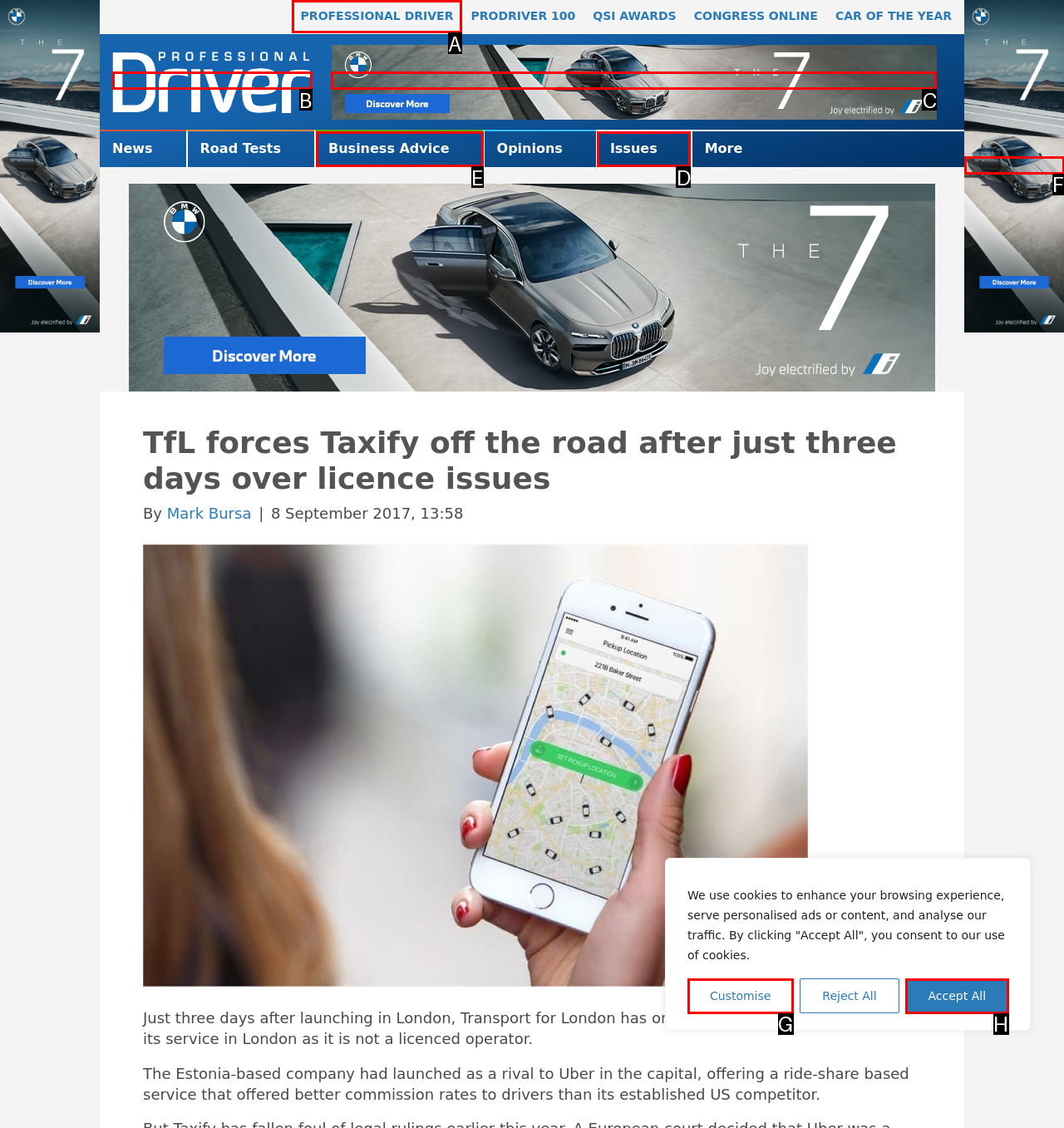Select the appropriate letter to fulfill the given instruction: Click the 'Business Advice' link
Provide the letter of the correct option directly.

E